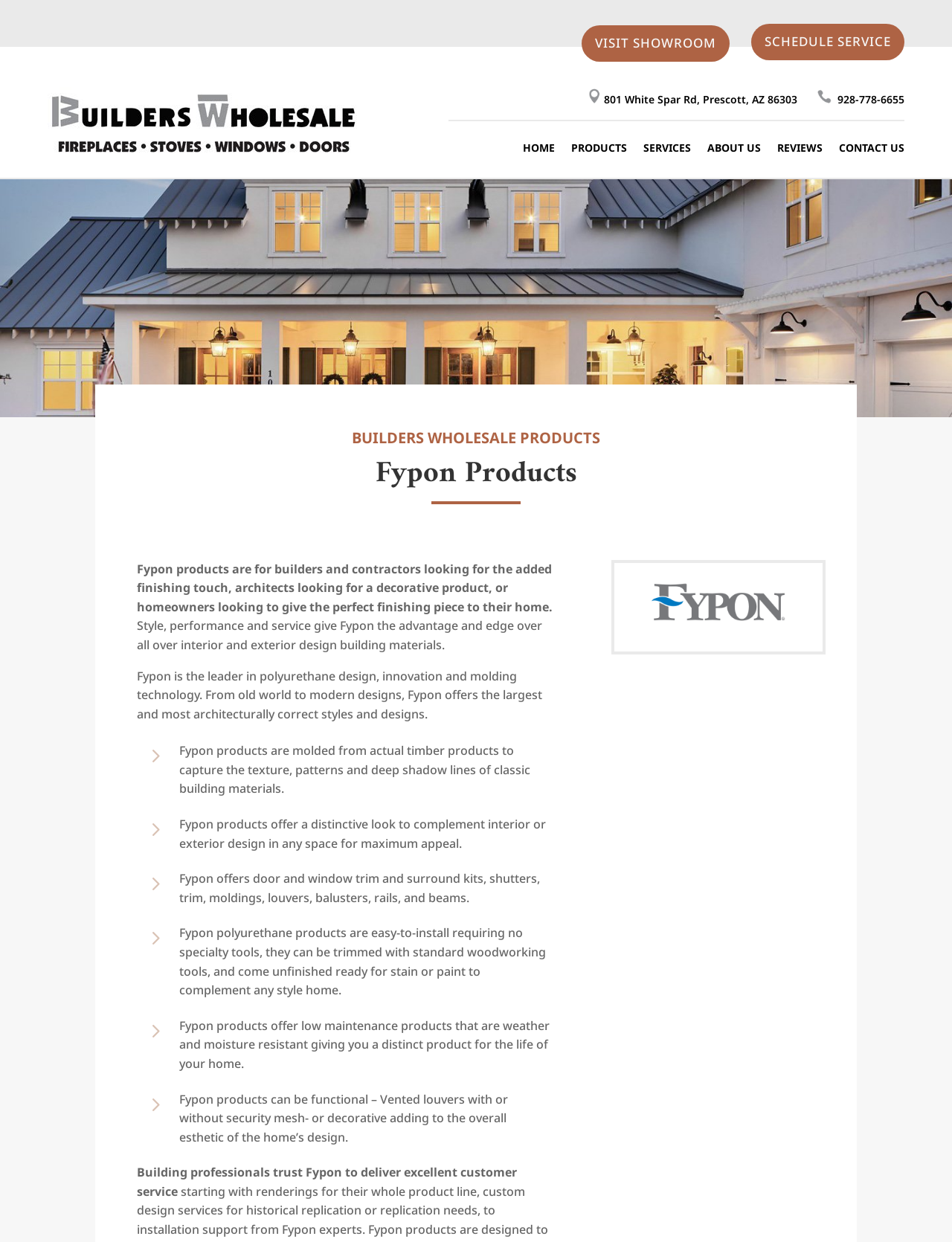Identify the bounding box coordinates of the clickable region required to complete the instruction: "Contact us". The coordinates should be given as four float numbers within the range of 0 and 1, i.e., [left, top, right, bottom].

[0.881, 0.115, 0.95, 0.128]